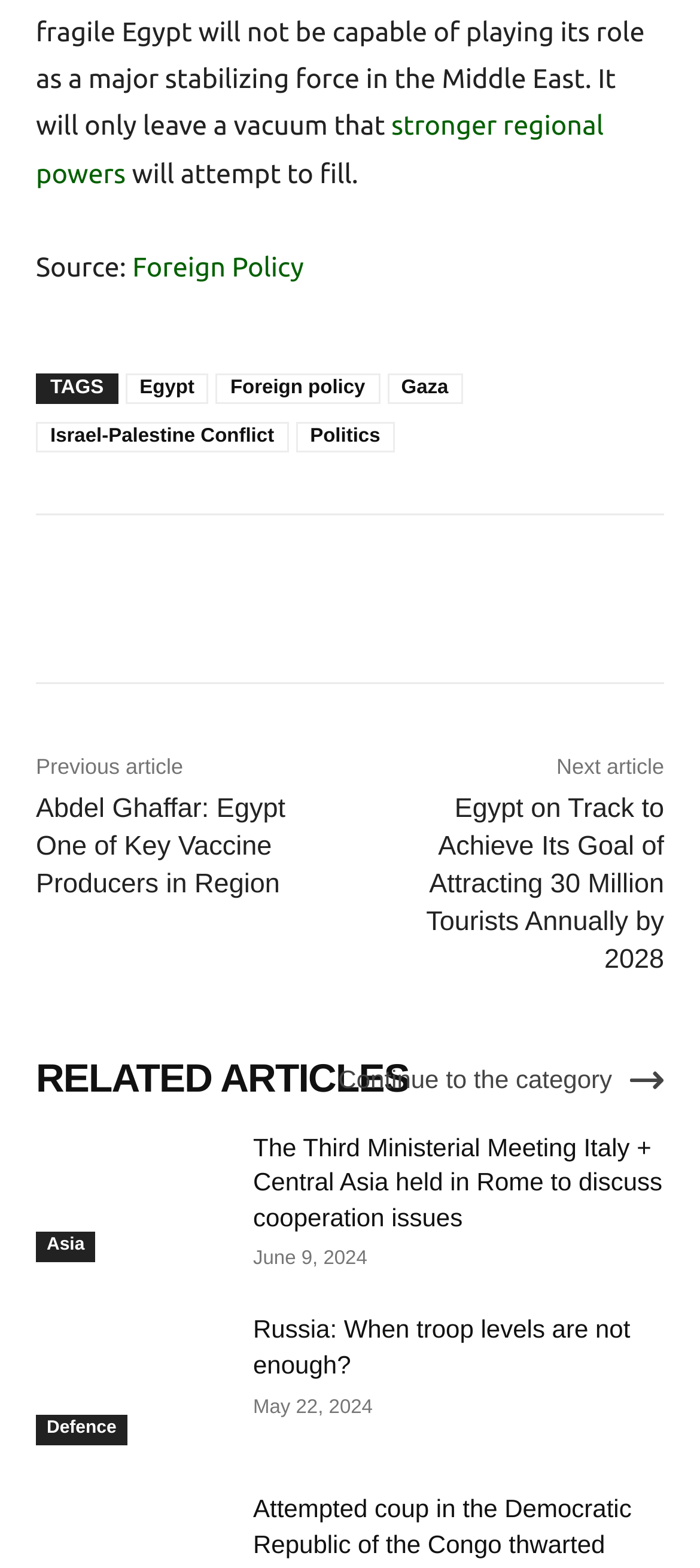What is the title of the previous article?
Using the image as a reference, give a one-word or short phrase answer.

Abdel Ghaffar: Egypt One of Key Vaccine Producers in Region